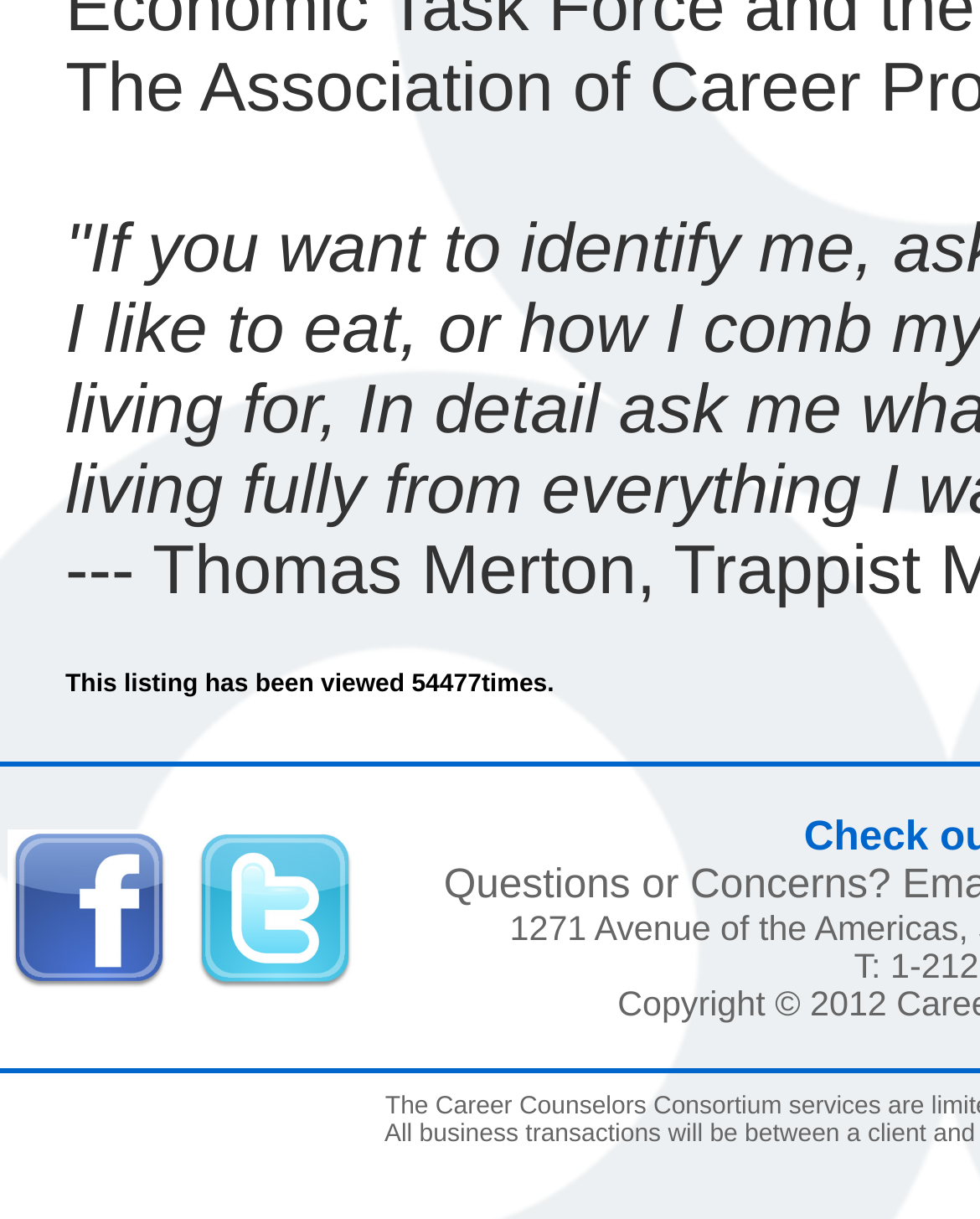Using the provided element description: "alt="Twitter"", determine the bounding box coordinates of the corresponding UI element in the screenshot.

[0.197, 0.788, 0.364, 0.823]